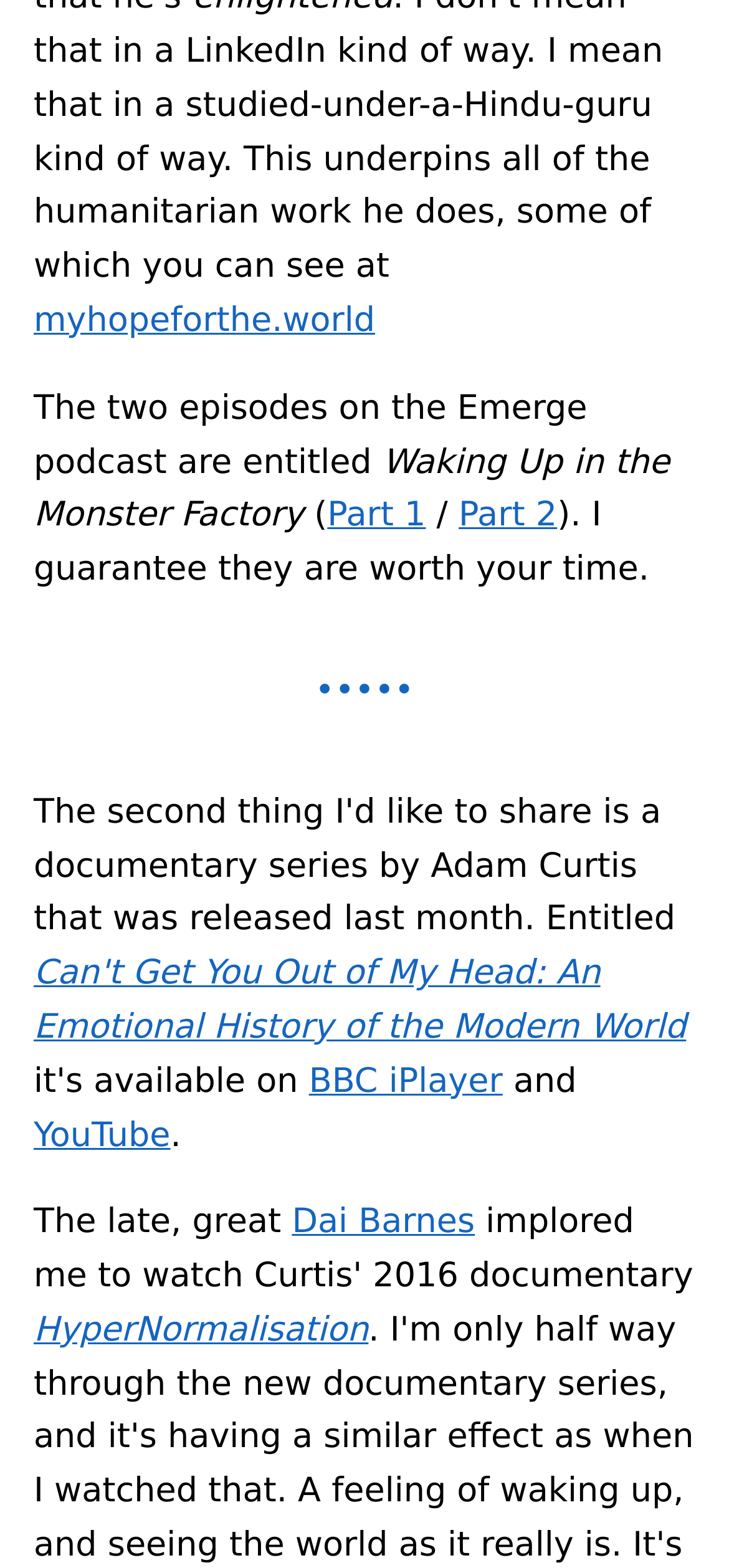What is the title of the Emerge podcast episodes?
Provide a short answer using one word or a brief phrase based on the image.

Waking Up in the Monster Factory